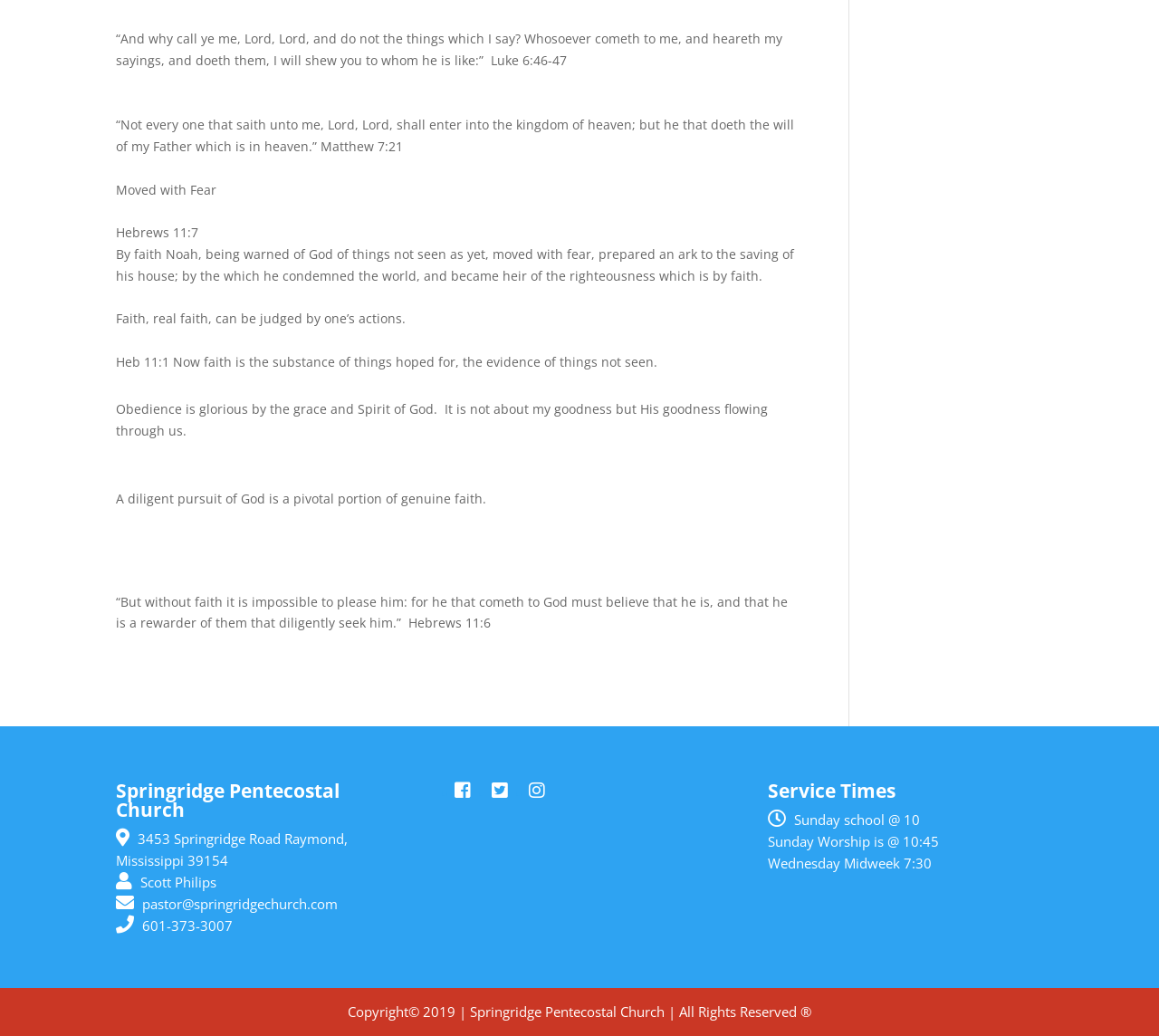Given the content of the image, can you provide a detailed answer to the question?
What time is Sunday Worship?

The time of Sunday Worship can be found in the static text element under the 'Service Times' heading, which reads 'Sunday Worship is @ 10:45'.